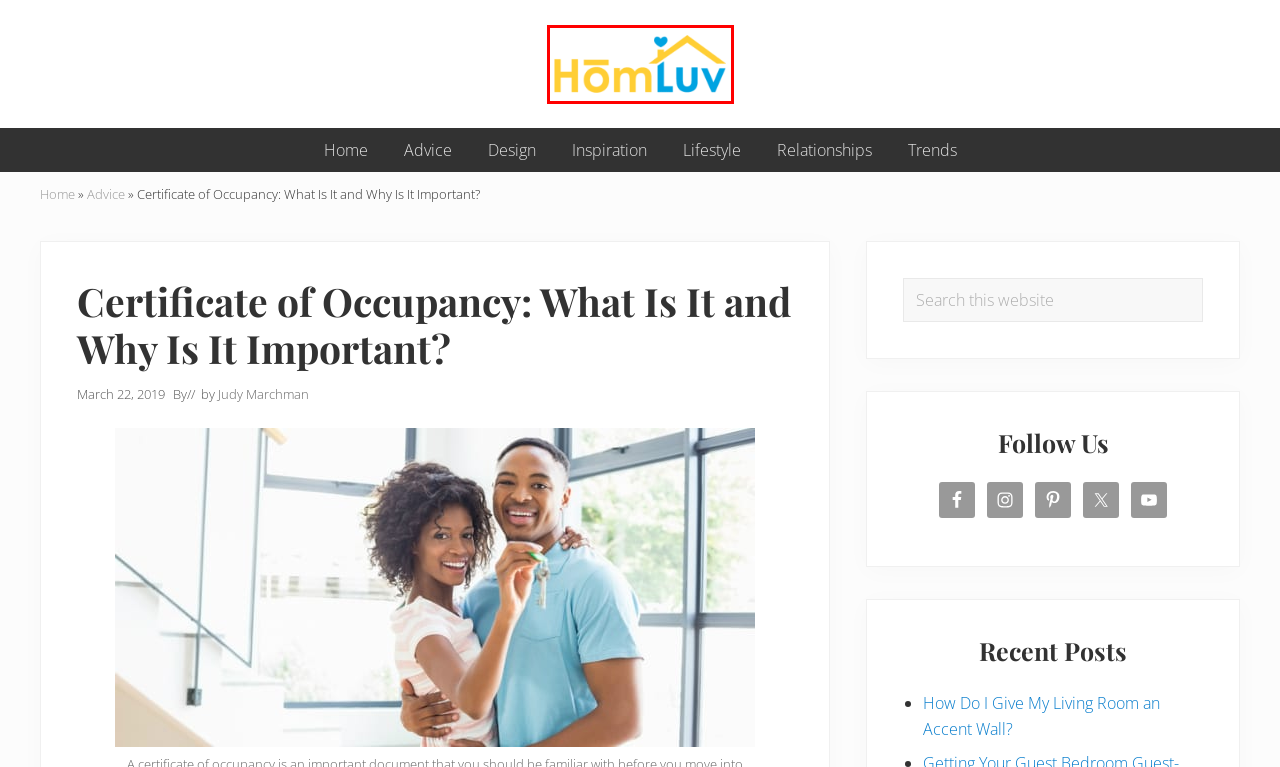Examine the screenshot of the webpage, which has a red bounding box around a UI element. Select the webpage description that best fits the new webpage after the element inside the red bounding box is clicked. Here are the choices:
A. New Home, Kitchen, and Interior Design Ideas | HomLuv
B. Archives - HomLuv
C. HomLuv -
D. Judy Marchman, Author at HomLuv
E. 16 Etsy Shops Perfect for Inspiring Home Decor - HomLuv
F. Legos May Be the Missing Piece of Fabulous Your Home Needs - HomLuv
G. 10 Must-Follow Interior Designers on Pinterest - HomLuv
H. Home - TheBDX.com

A